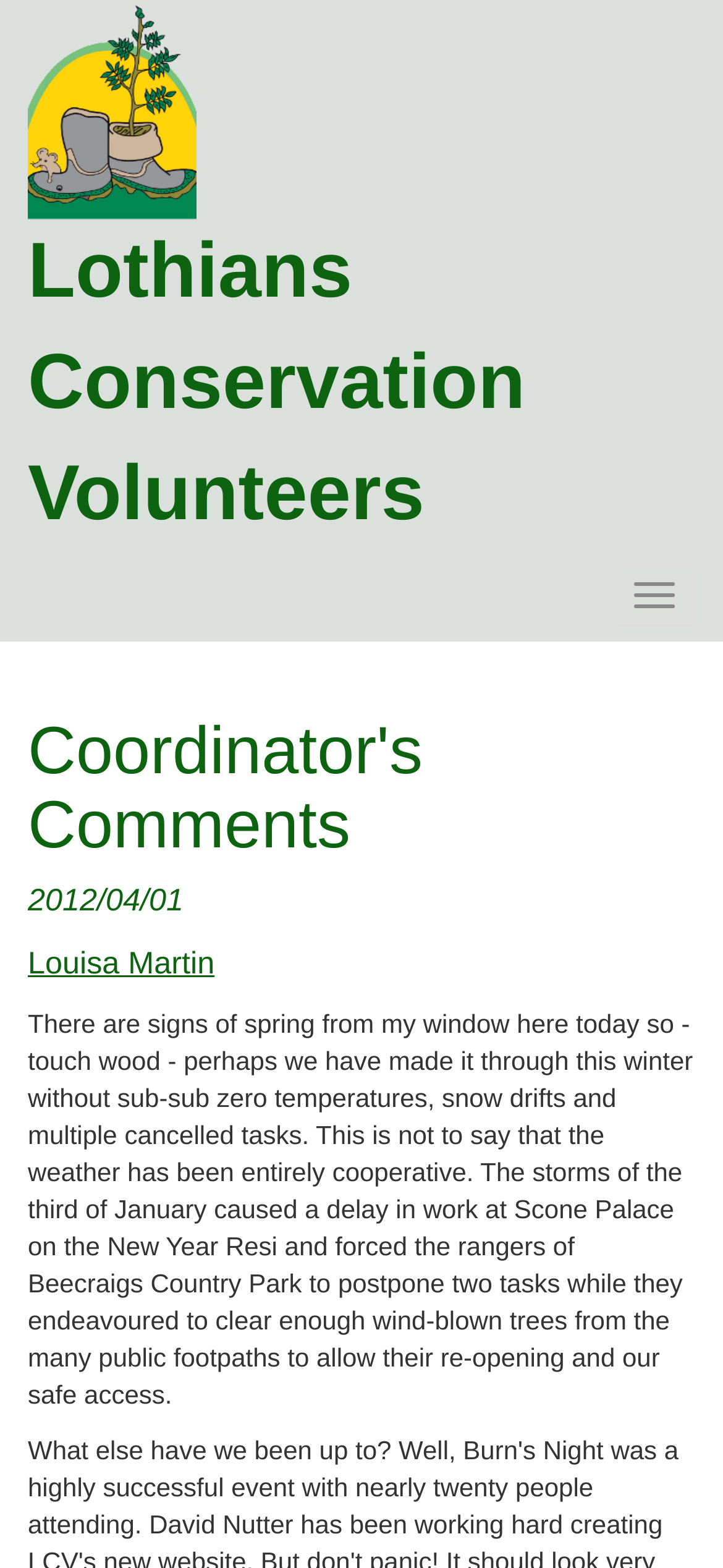What is the purpose of the button at the top right?
Carefully examine the image and provide a detailed answer to the question.

The purpose of the button at the top right can be inferred from its description, which reads 'Toggle navigation', indicating that it is used to control the navigation menu.